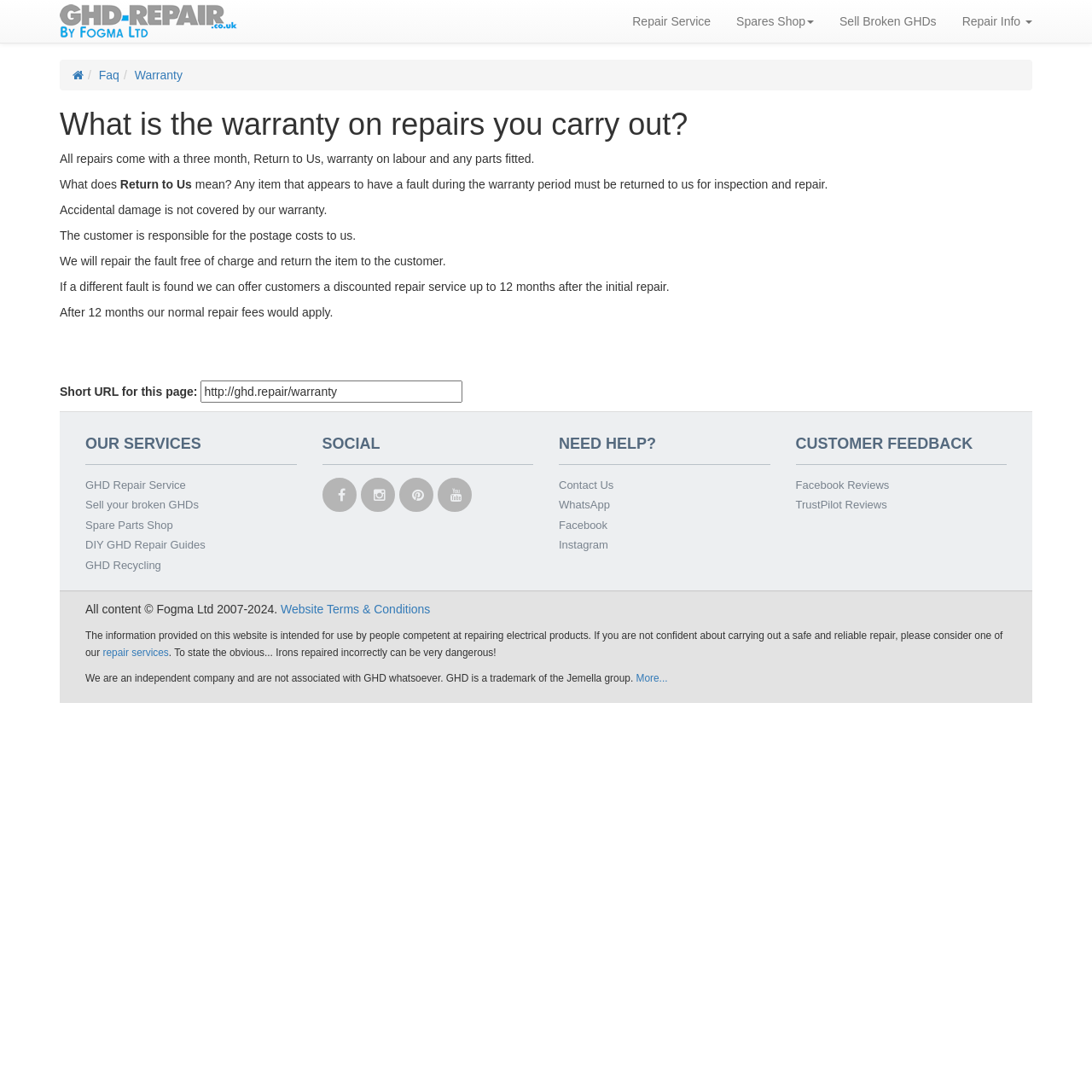Identify the bounding box coordinates for the UI element described by the following text: "Spares Shop". Provide the coordinates as four float numbers between 0 and 1, in the format [left, top, right, bottom].

[0.663, 0.0, 0.757, 0.039]